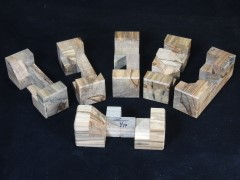Explain what is happening in the image with as much detail as possible.

This image showcases a set of intricately designed wooden puzzle pieces, specifically from the "Seizaine" puzzle, which is part of the NOS (New Old School) series. Crafted from Ambrosia Maple, the pieces exhibit unique geometric shapes with noticeable wood grain patterns. This particular puzzle, produced by Gregory Benedetti and manufactured by craftsman Eric Fuller, is notable for its complexity, featuring a total of sixteen challenging moves. A limited edition of 65 copies was made, each signed and dated, with the pieces delivered fully assembled. The puzzle is not only a test of dexterity and logic but also a skillful demonstration of woodworking techniques. Priced at $78, the "Seizaine" puzzle is currently sold out, highlighting its desirability among puzzle enthusiasts.